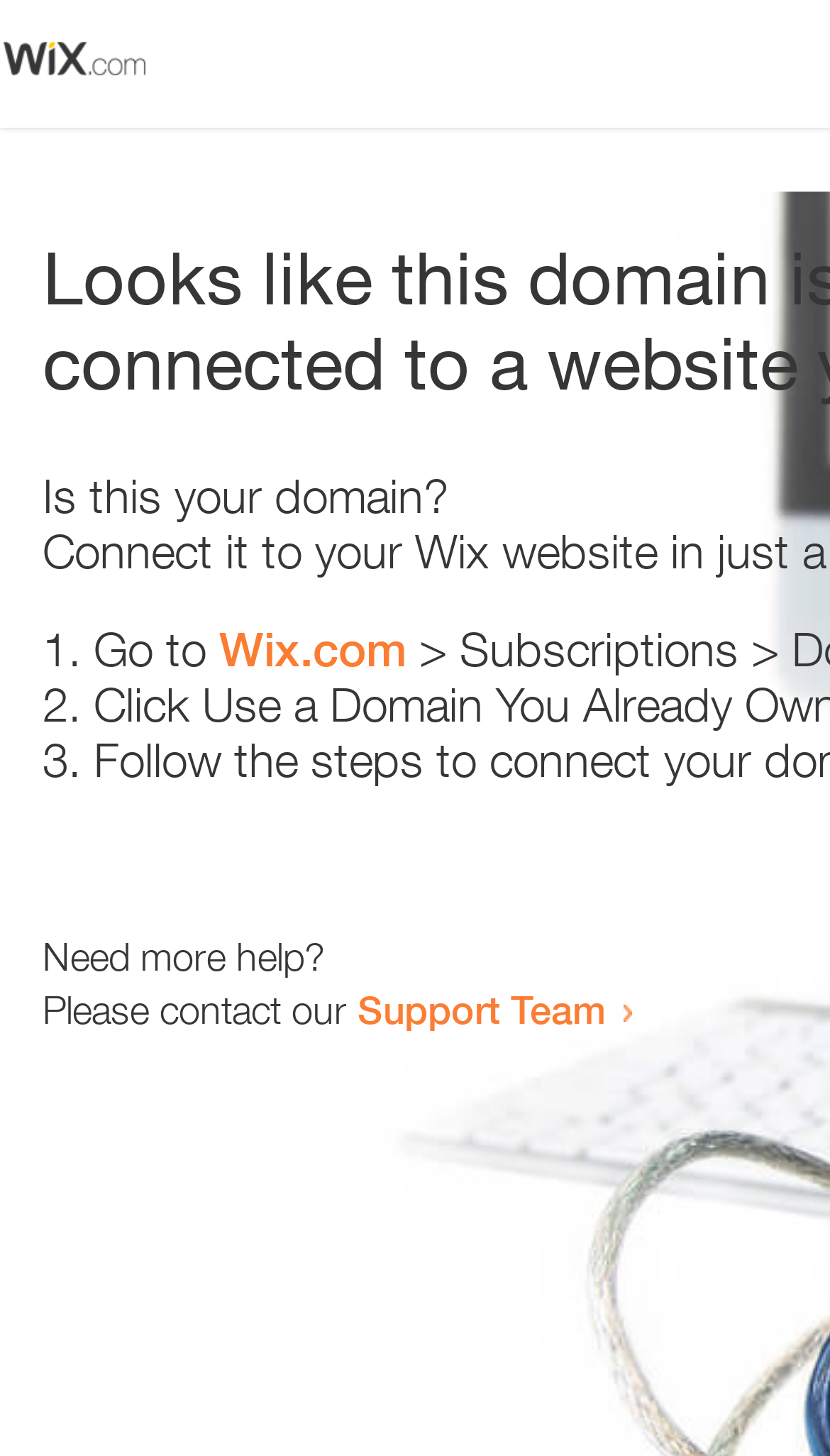Provide the bounding box coordinates for the UI element that is described as: "Support Team".

[0.431, 0.677, 0.731, 0.709]